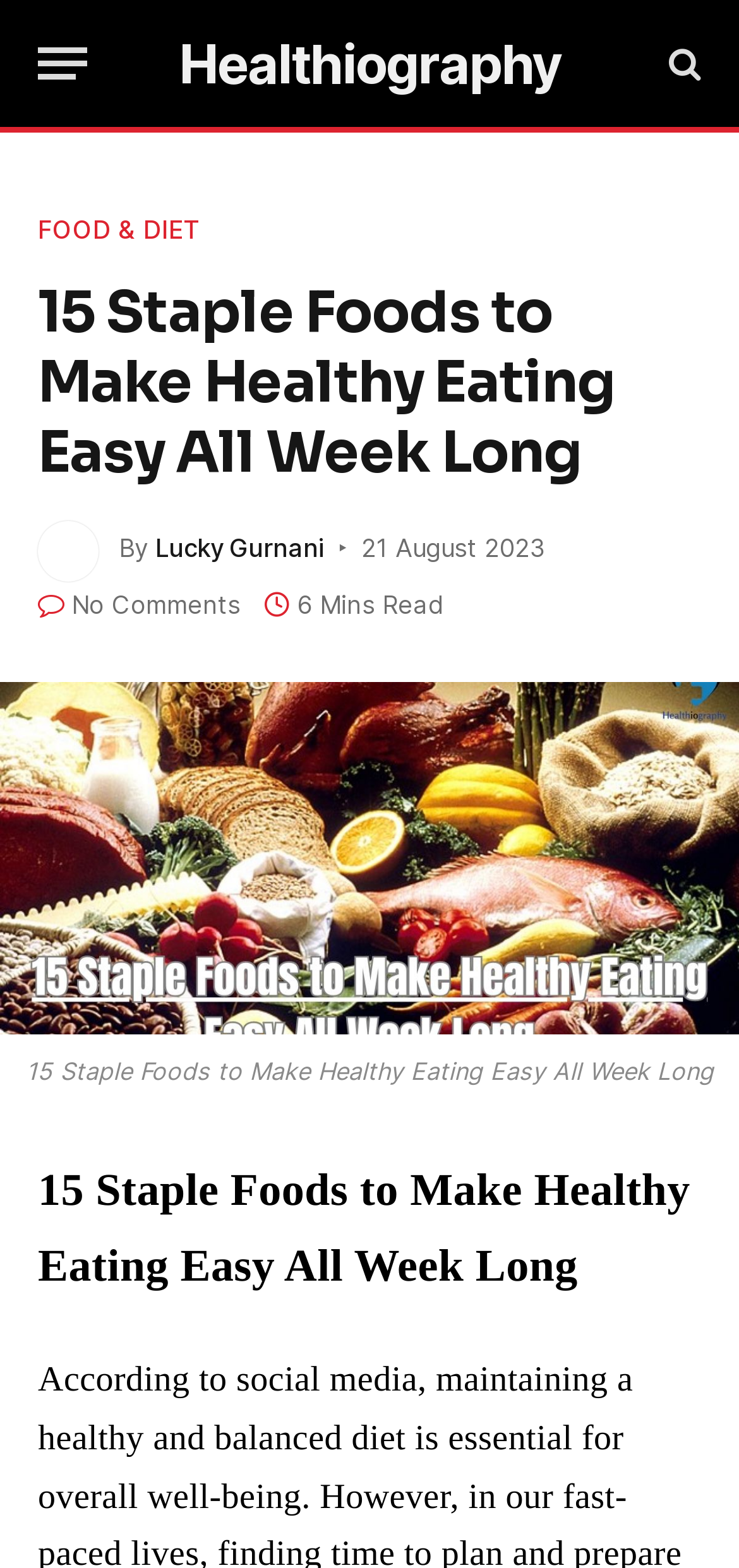Based on the provided description, "Lucky Gurnani", find the bounding box of the corresponding UI element in the screenshot.

[0.21, 0.34, 0.438, 0.359]